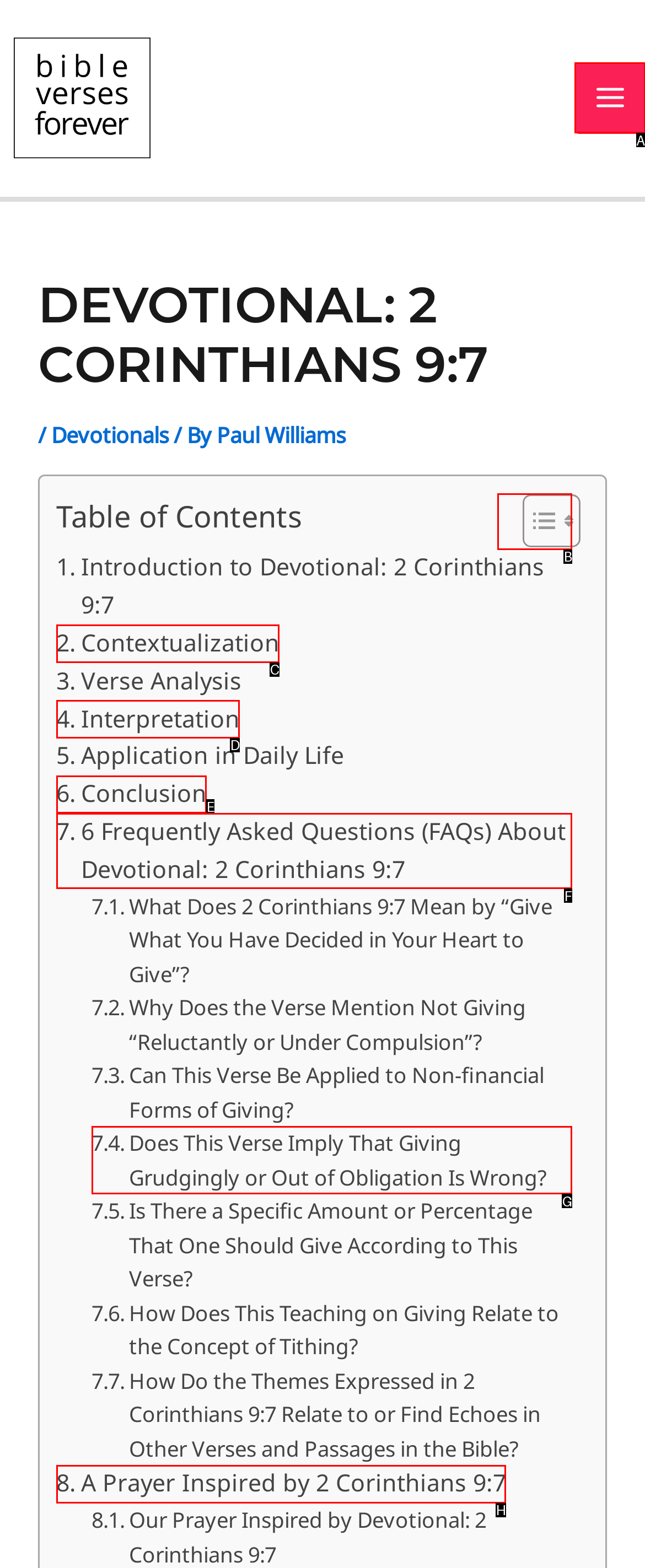Point out which UI element to click to complete this task: Click on the 'MAIN MENU' button
Answer with the letter corresponding to the right option from the available choices.

A